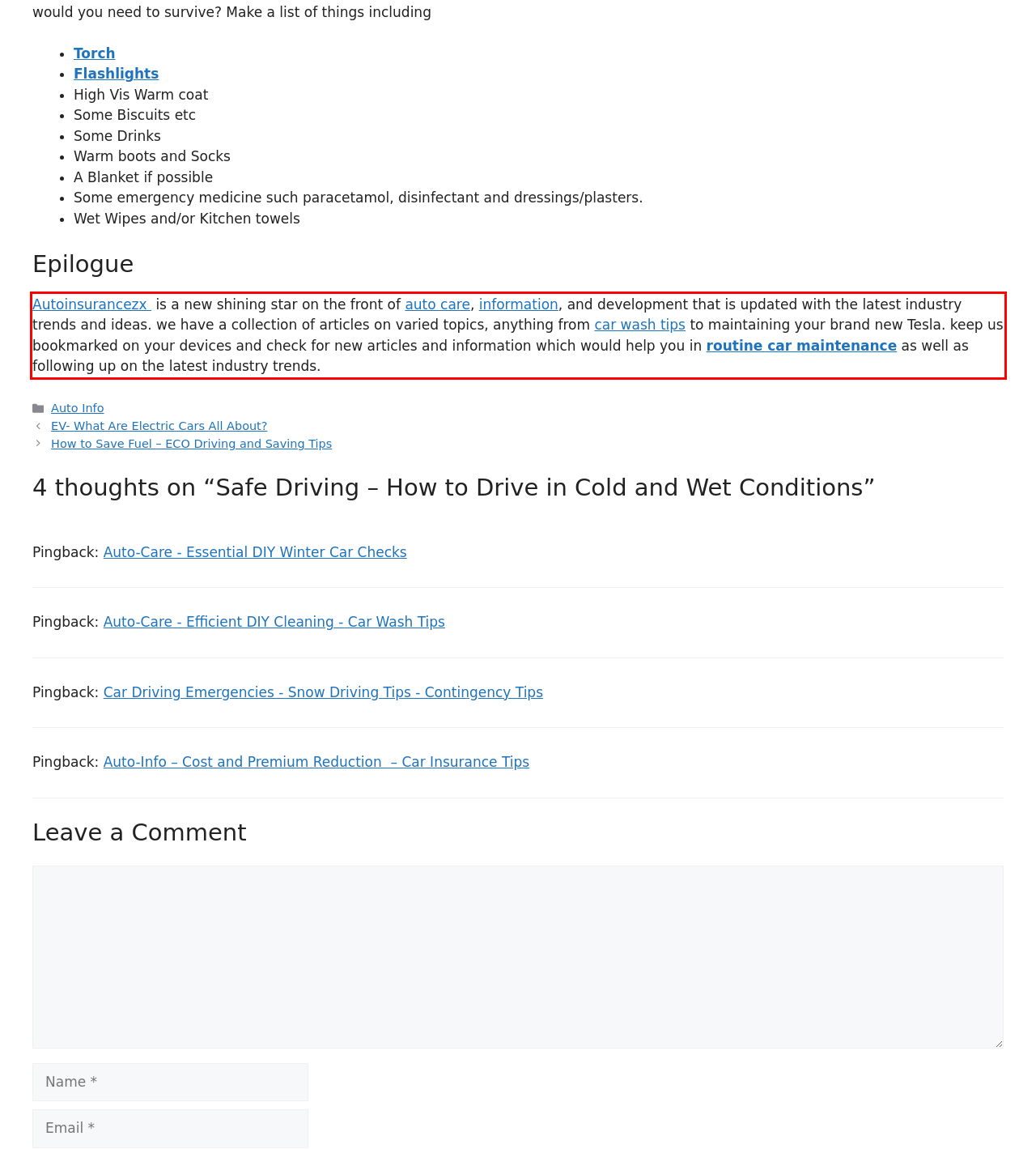Please analyze the provided webpage screenshot and perform OCR to extract the text content from the red rectangle bounding box.

Autoinsurancezx is a new shining star on the front of auto care, information, and development that is updated with the latest industry trends and ideas. we have a collection of articles on varied topics, anything from car wash tips to maintaining your brand new Tesla. keep us bookmarked on your devices and check for new articles and information which would help you in routine car maintenance as well as following up on the latest industry trends.